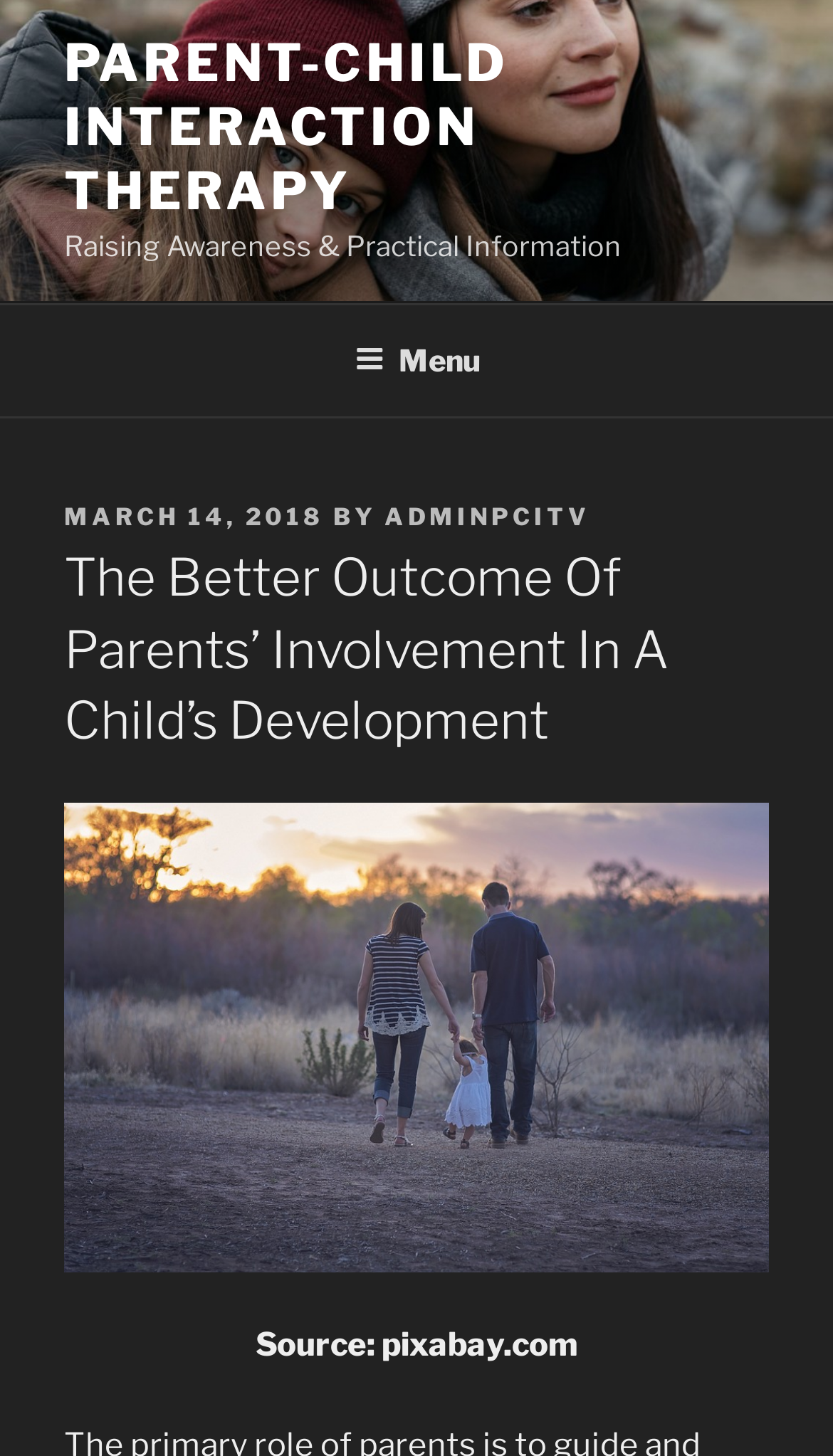With reference to the image, please provide a detailed answer to the following question: What is the name of the author of the article?

I found the name of the author of the article by looking at the link 'ADMINPCITV' which is located next to the 'BY' text.